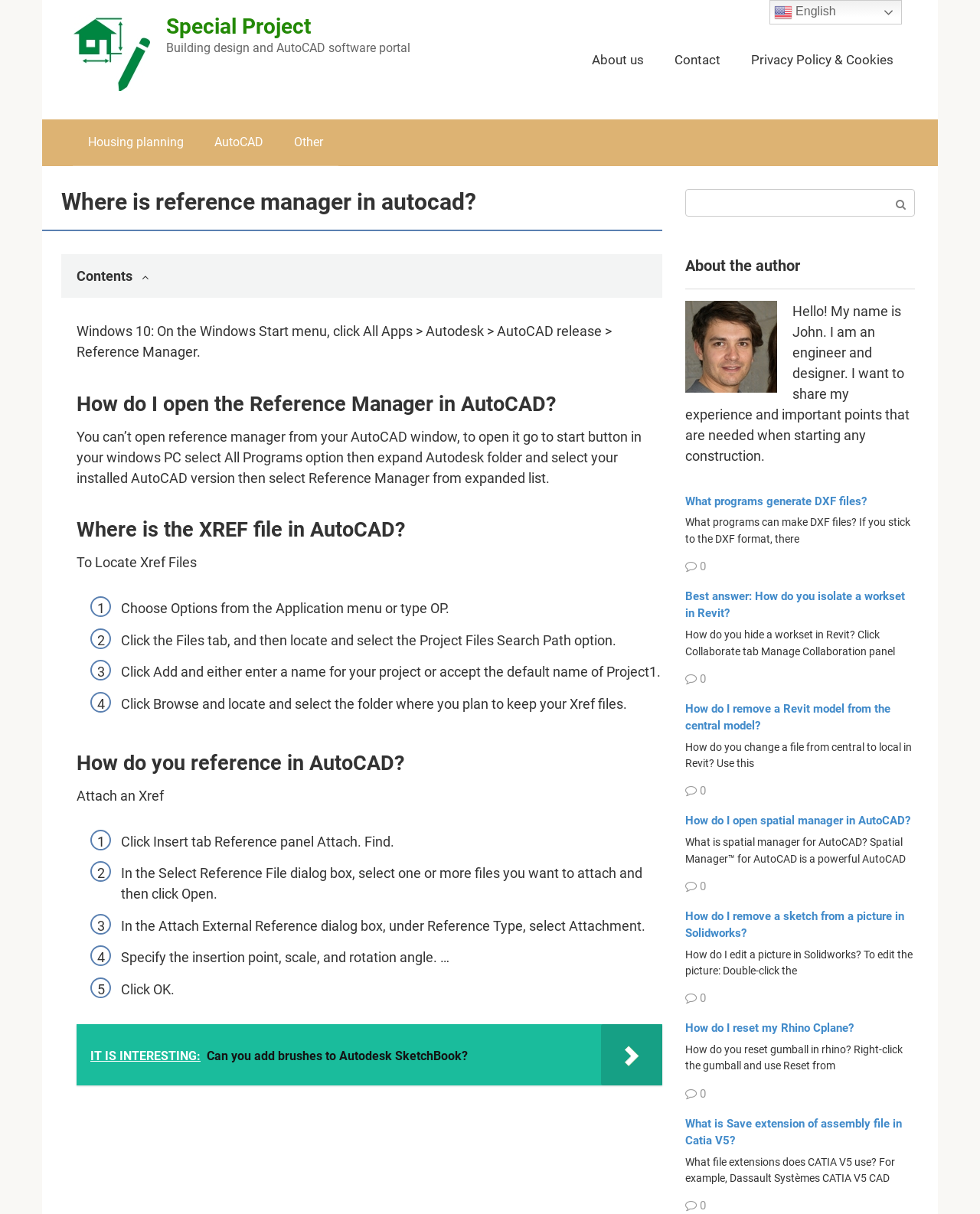Can you specify the bounding box coordinates for the region that should be clicked to fulfill this instruction: "Click the 'IT IS INTERESTING' link".

[0.078, 0.844, 0.676, 0.894]